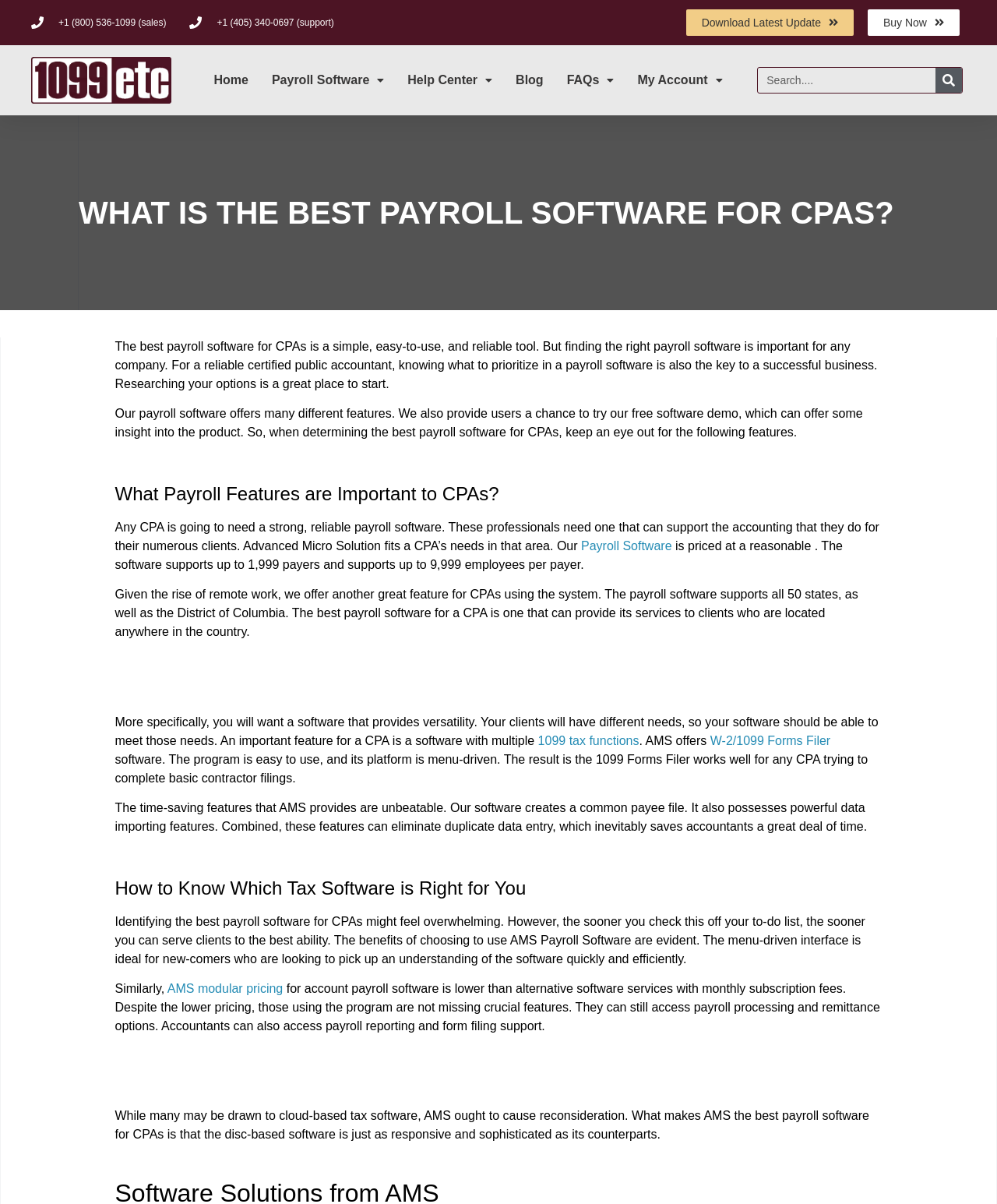Show the bounding box coordinates for the element that needs to be clicked to execute the following instruction: "Go to the Payroll Software page". Provide the coordinates in the form of four float numbers between 0 and 1, i.e., [left, top, right, bottom].

[0.583, 0.448, 0.674, 0.459]